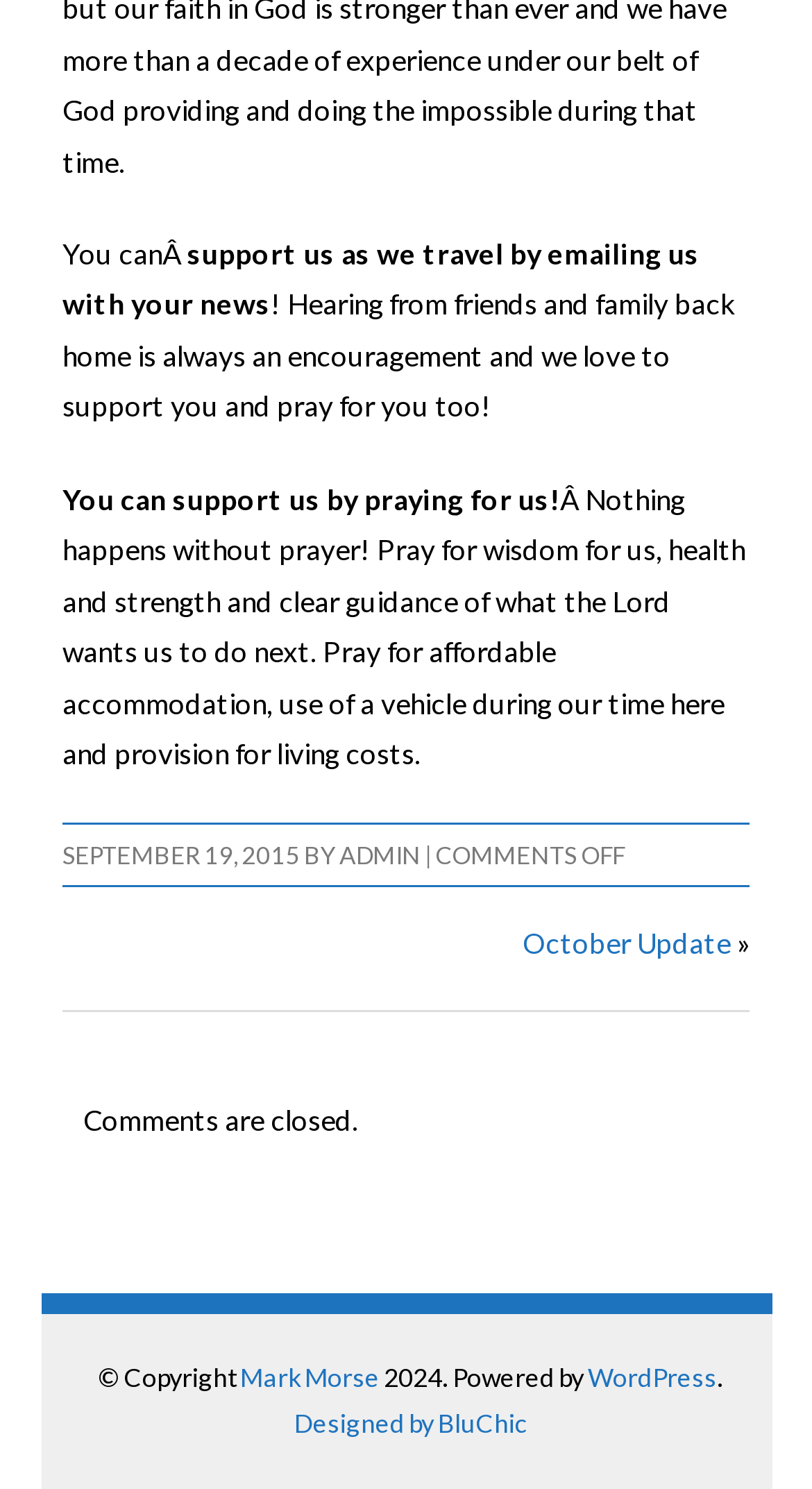What is the name of the platform used to power the webpage?
Offer a detailed and full explanation in response to the question.

I found the name of the platform used to power the webpage by looking at the footer section, where it says 'Powered by WordPress'.